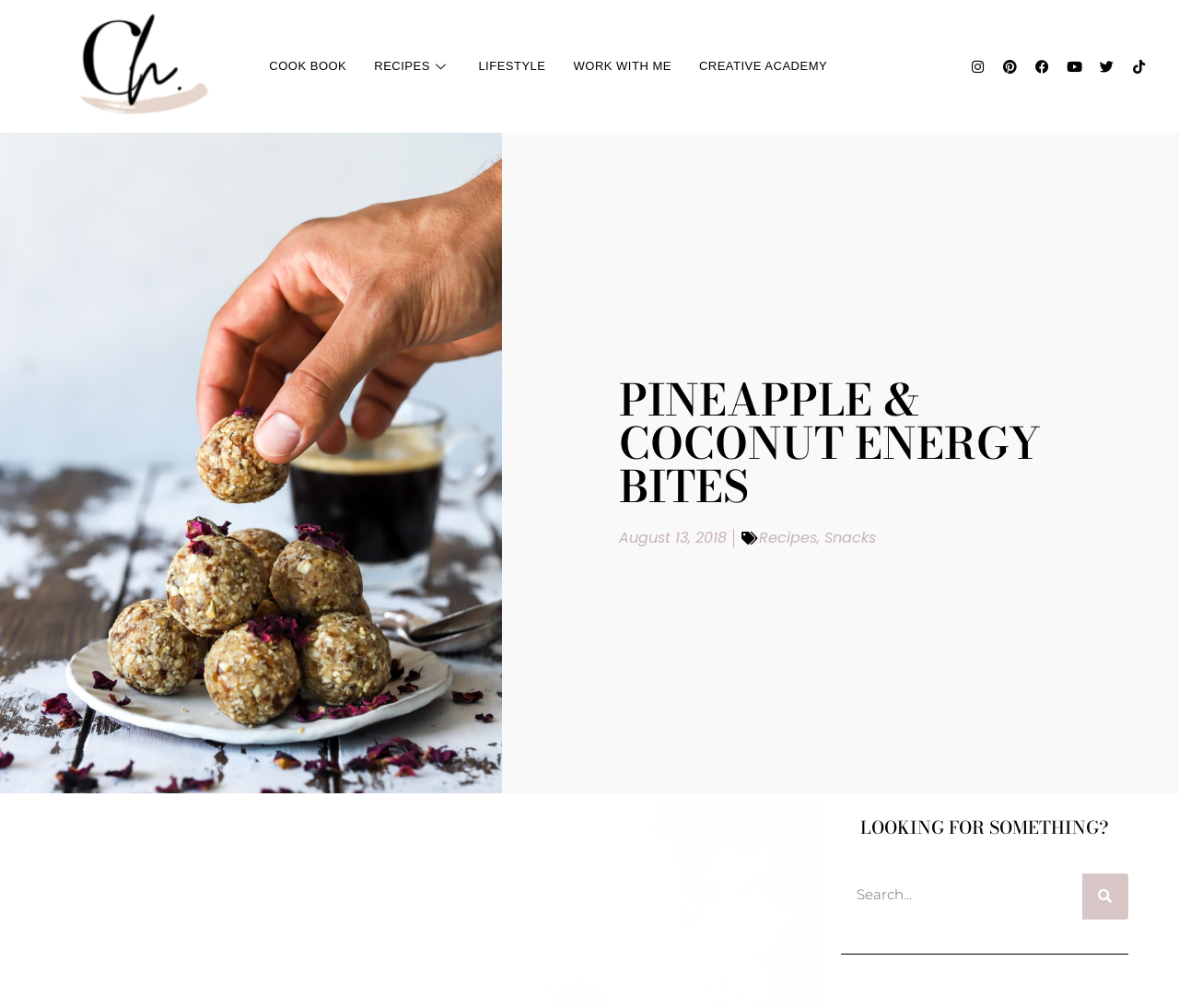What social media platforms are linked?
Give a detailed explanation using the information visible in the image.

I found the social media links by looking at the links with icons at the top right corner of the webpage, which are labeled as 'Instagram ', 'Pinterest ', and 'Facebook '.